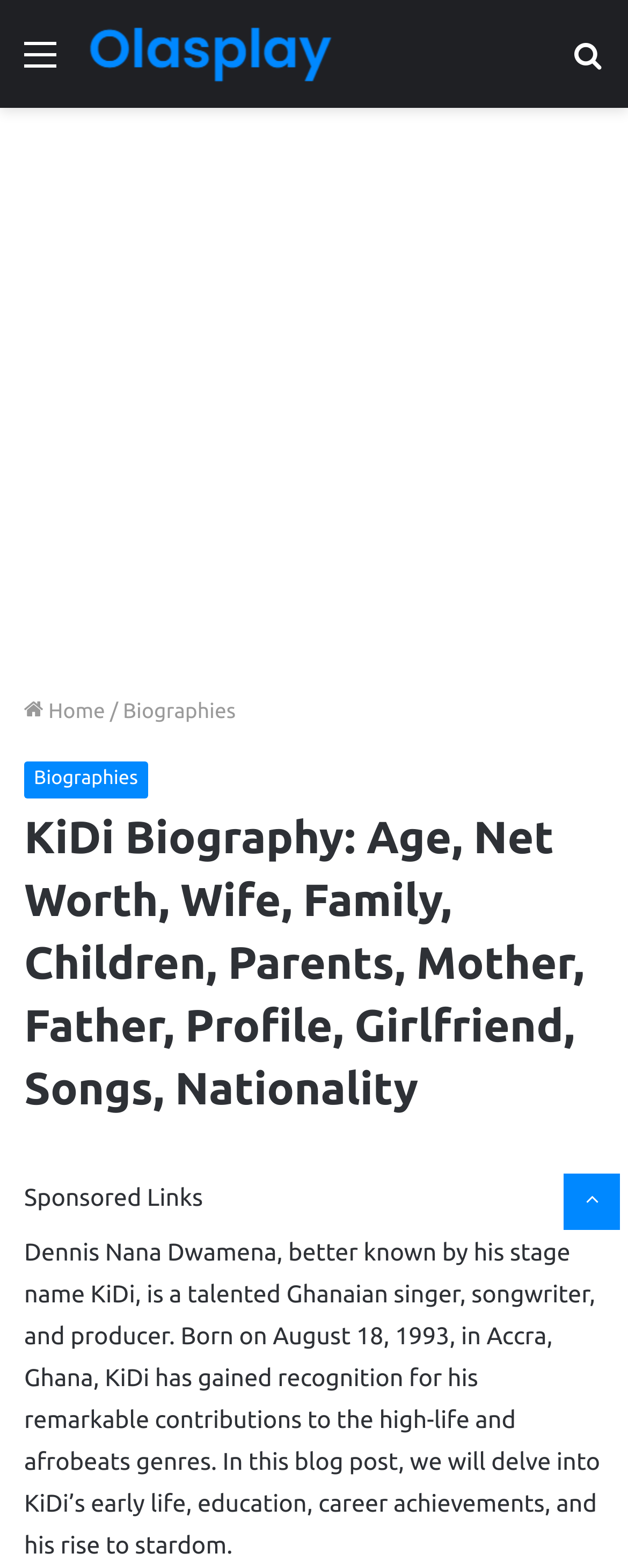What is the purpose of the 'Back to top' button?
Your answer should be a single word or phrase derived from the screenshot.

To go back to the top of the page